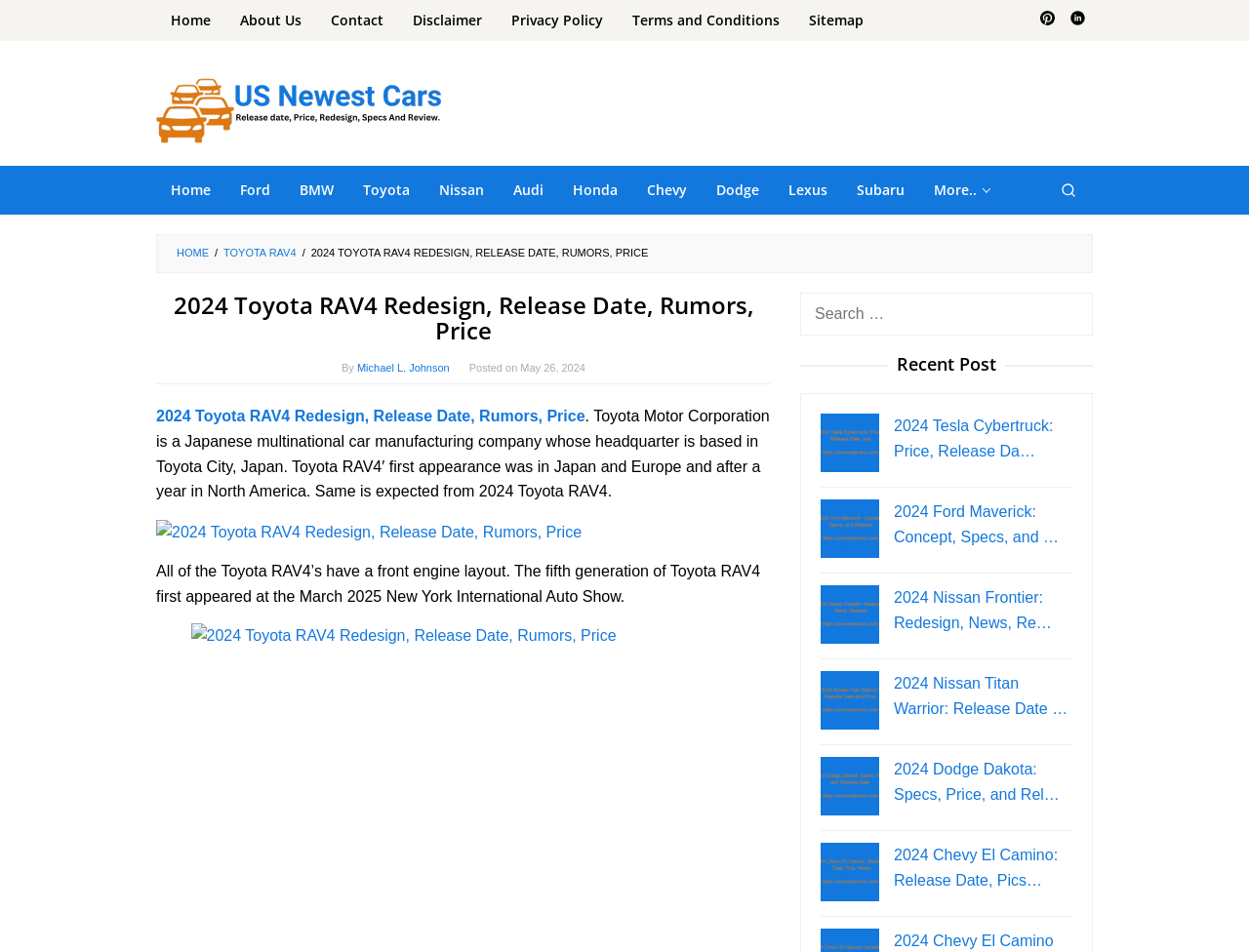Provide the bounding box coordinates of the HTML element described by the text: "title="Search"".

[0.836, 0.175, 0.875, 0.226]